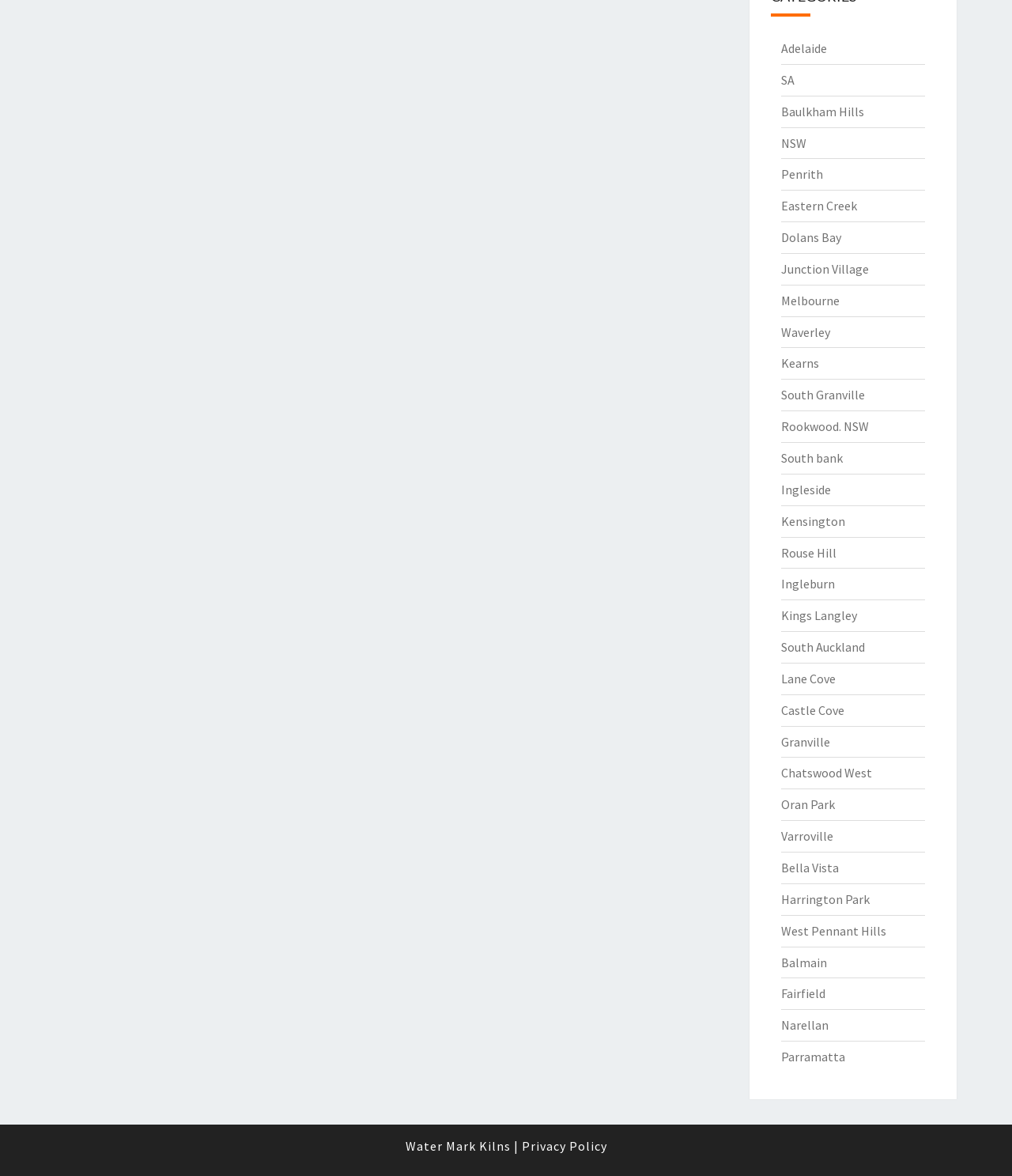Find the bounding box coordinates of the clickable region needed to perform the following instruction: "Click on Adelaide". The coordinates should be provided as four float numbers between 0 and 1, i.e., [left, top, right, bottom].

[0.771, 0.034, 0.817, 0.048]